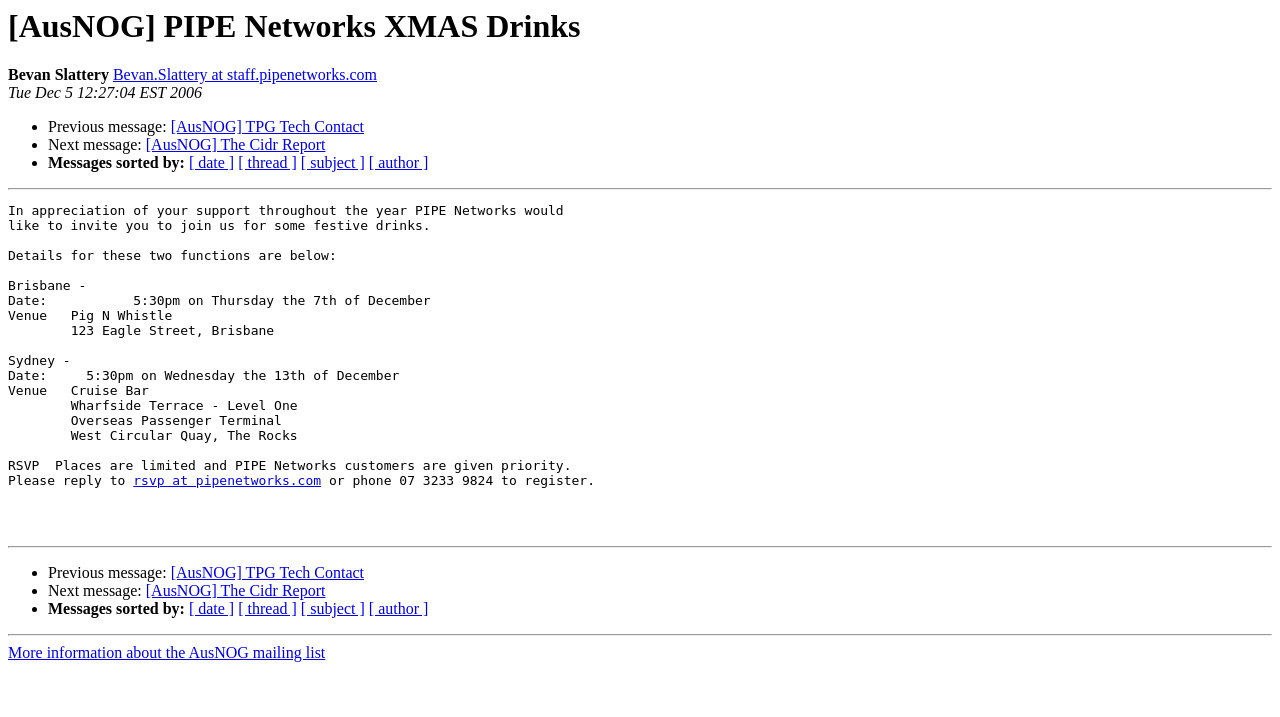Respond with a single word or phrase:
What is the deadline for RSVP?

Not specified